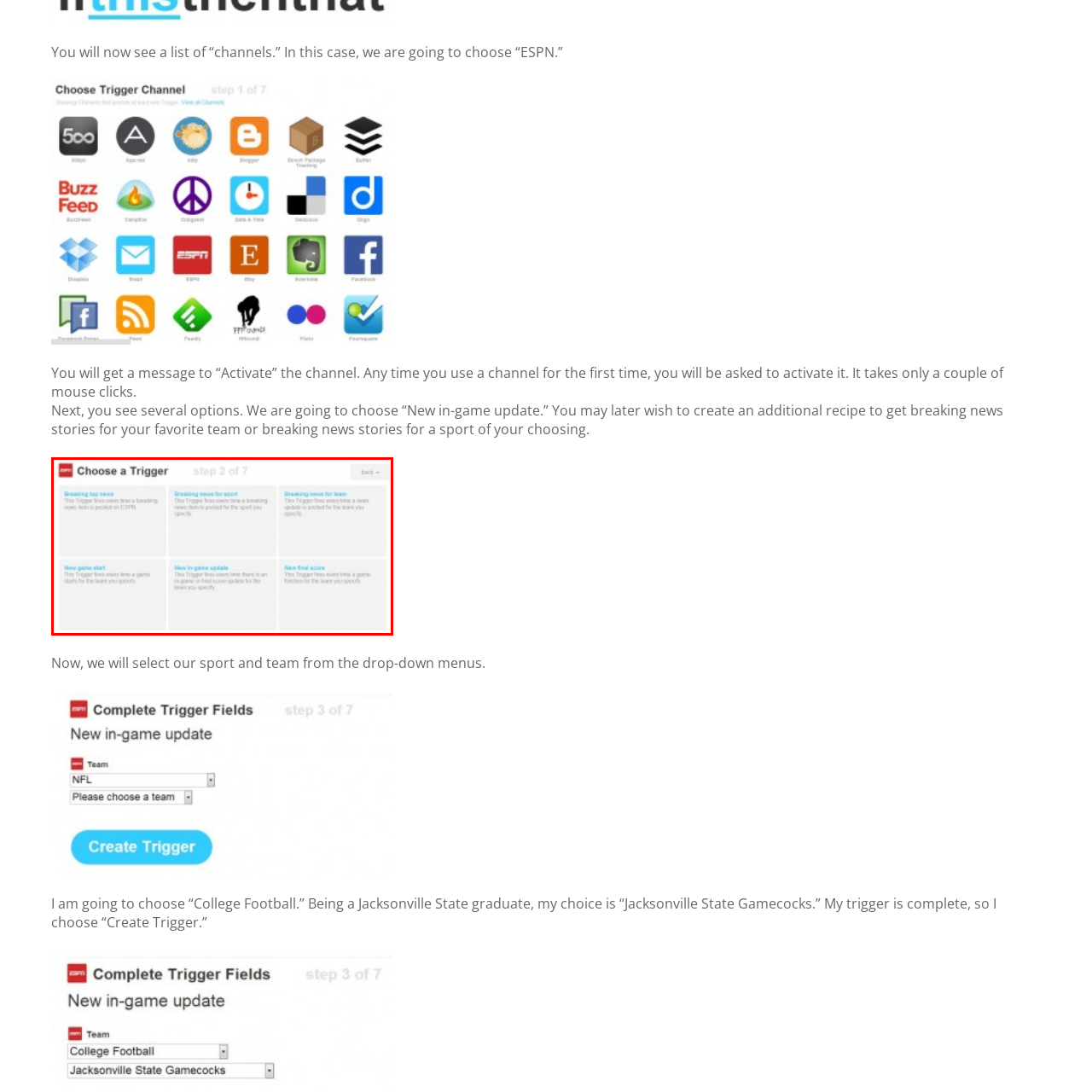What happens when the 'New in-game update' trigger is activated?  
Concentrate on the image marked with the red box and respond with a detailed answer that is fully based on the content of the image.

According to the caption, the 'New in-game update' trigger notifies users every time there is an update during a game, keeping them informed of real-time developments.